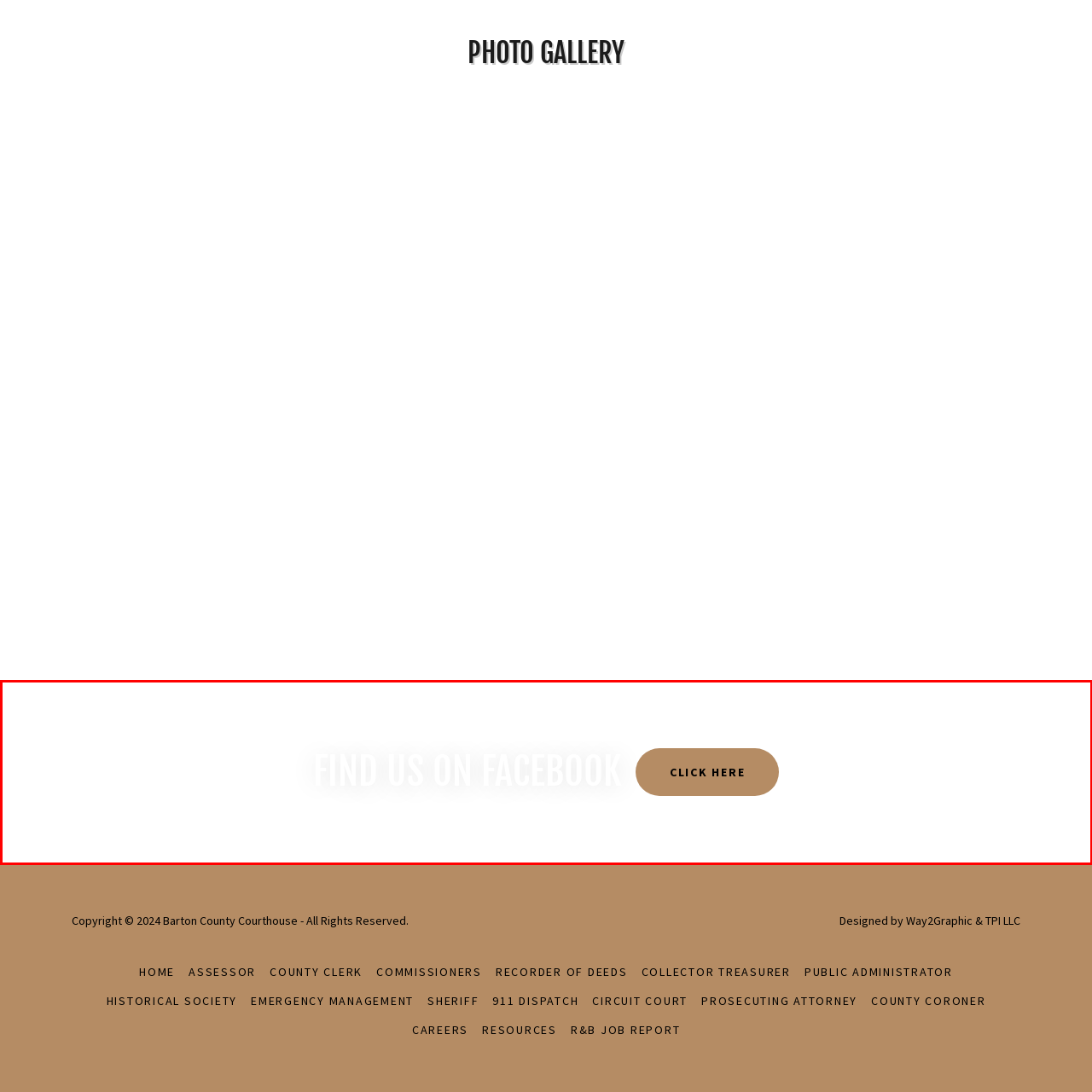Carefully inspect the area of the image highlighted by the red box and deliver a detailed response to the question below, based on your observations: What is the overall aesthetic of the design?

The caption describes the layout as 'simple yet impactful', which suggests that the design is clean and easy to navigate, while also being effective in grabbing the viewer's attention and encouraging interaction.